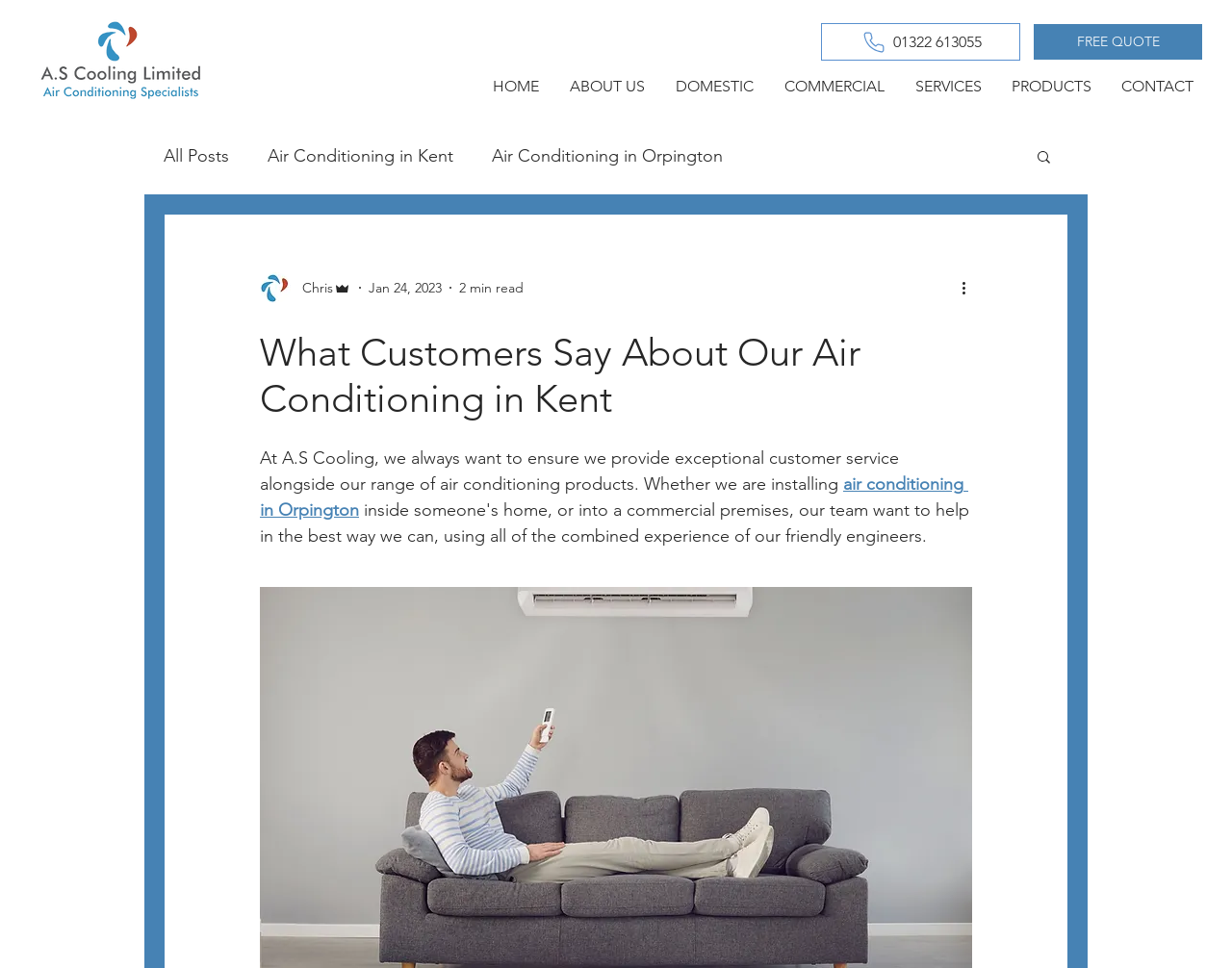Please specify the bounding box coordinates of the area that should be clicked to accomplish the following instruction: "Search for something". The coordinates should consist of four float numbers between 0 and 1, i.e., [left, top, right, bottom].

[0.84, 0.153, 0.855, 0.174]